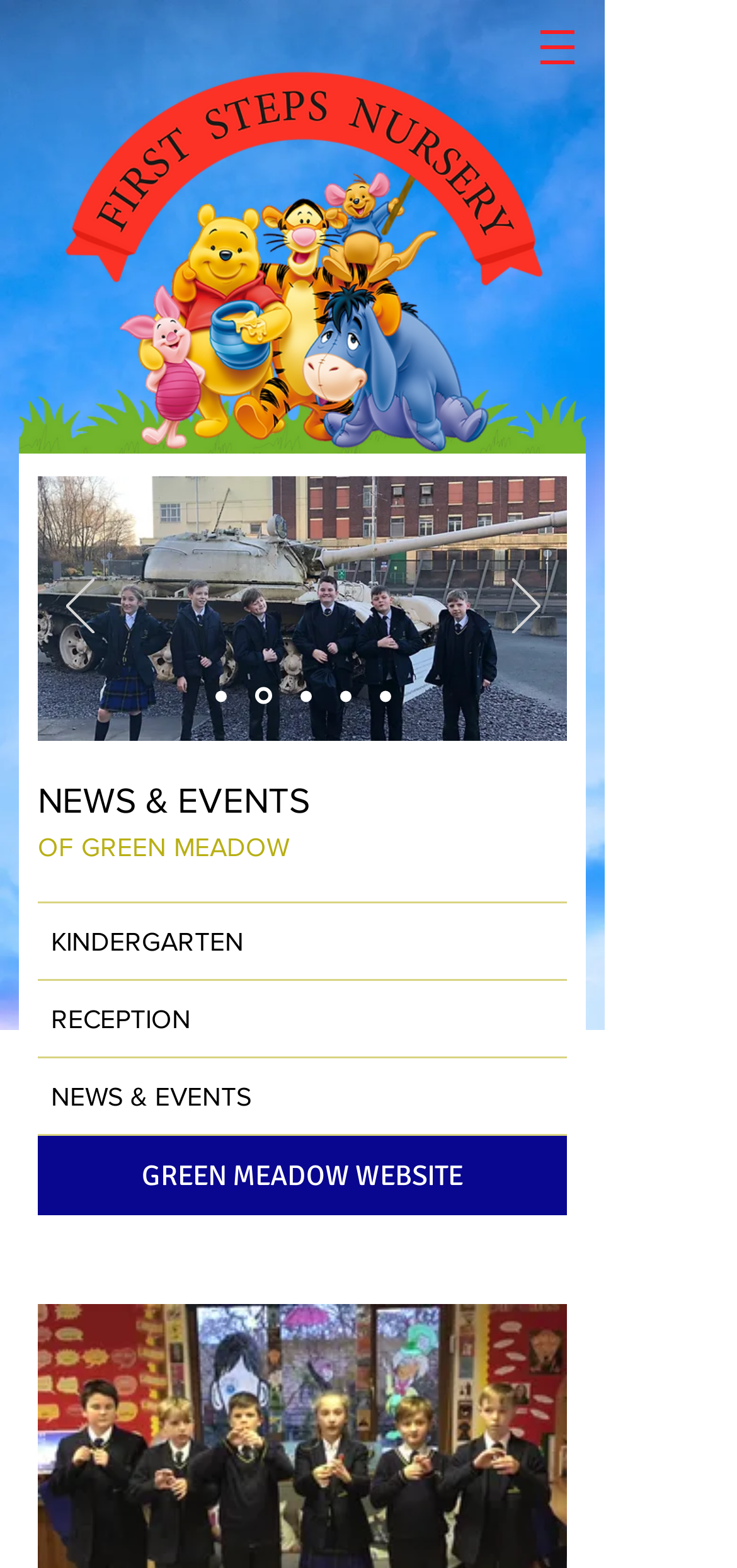Is there a way to access the Green Meadow website?
Please give a detailed and elaborate answer to the question based on the image.

There is a link labeled 'GREEN MEADOW WEBSITE' which suggests that it is possible to access the Green Meadow website from this page.